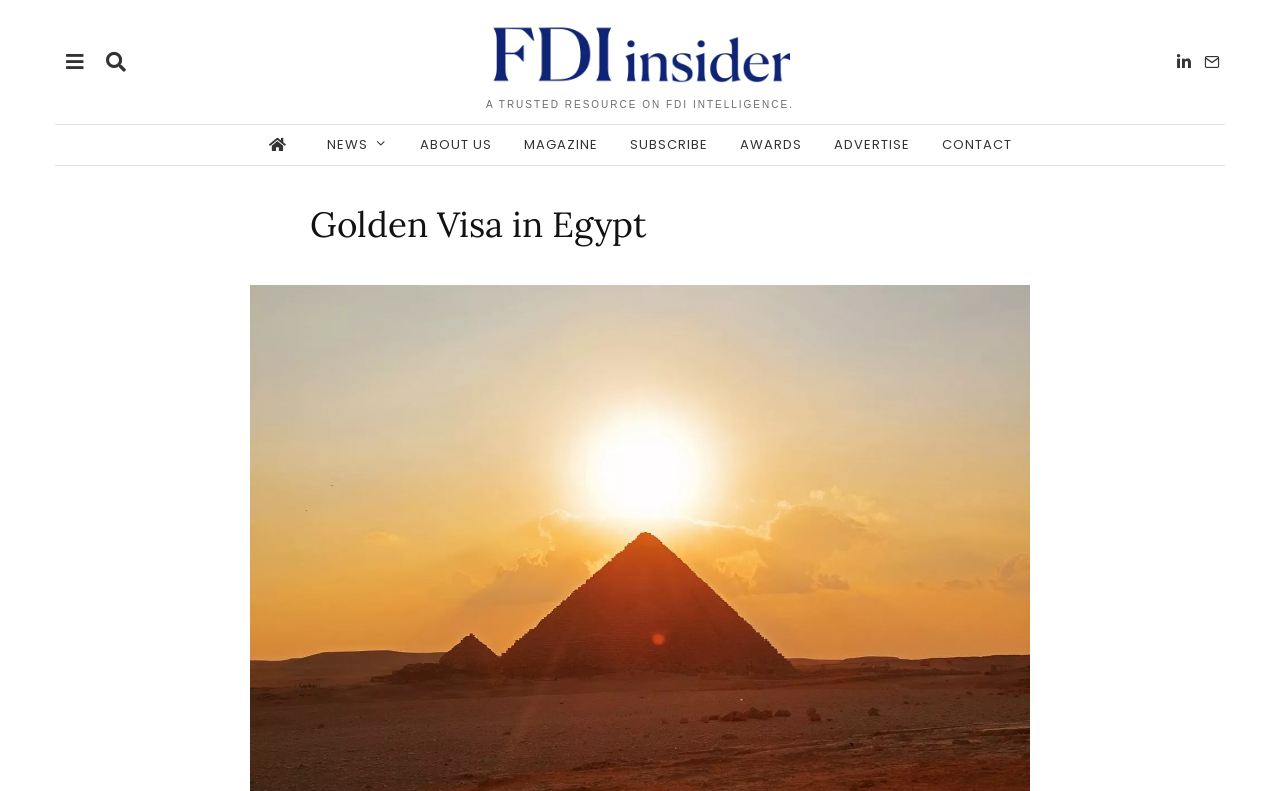Please specify the bounding box coordinates of the region to click in order to perform the following instruction: "Click on the NEWS icon".

[0.244, 0.158, 0.314, 0.209]